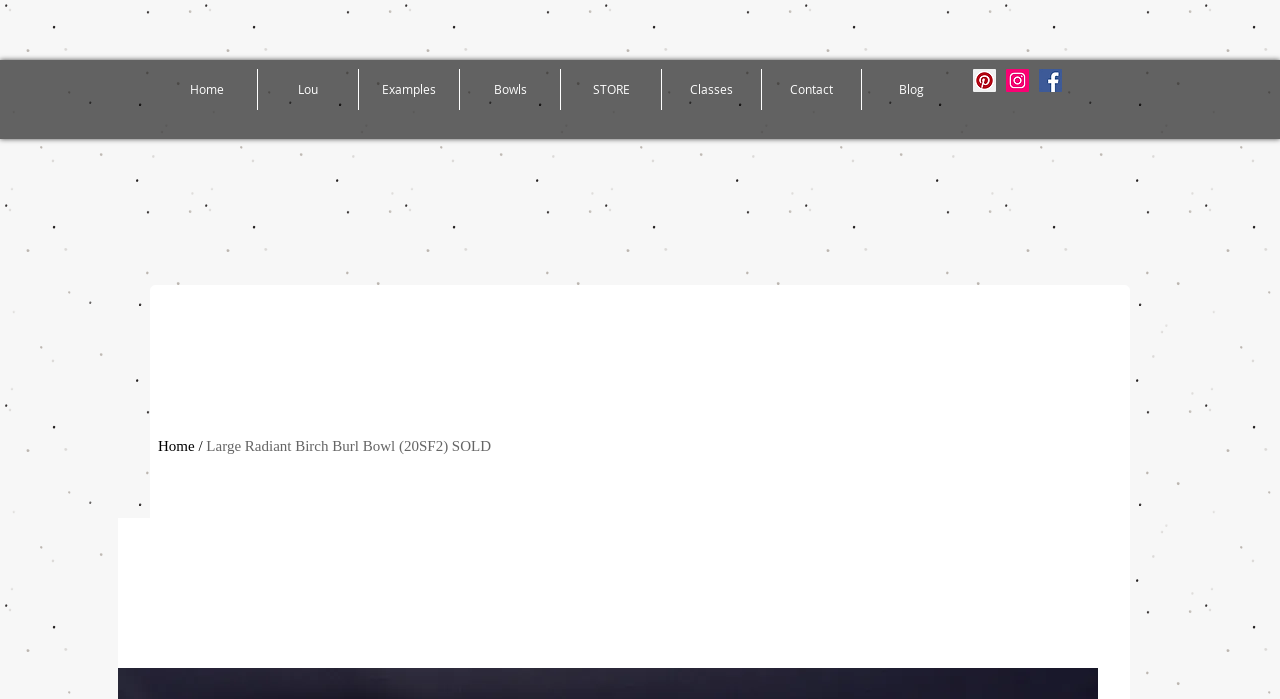Given the element description Examples, identify the bounding box coordinates for the UI element on the webpage screenshot. The format should be (top-left x, top-left y, bottom-right x, bottom-right y), with values between 0 and 1.

[0.28, 0.099, 0.359, 0.157]